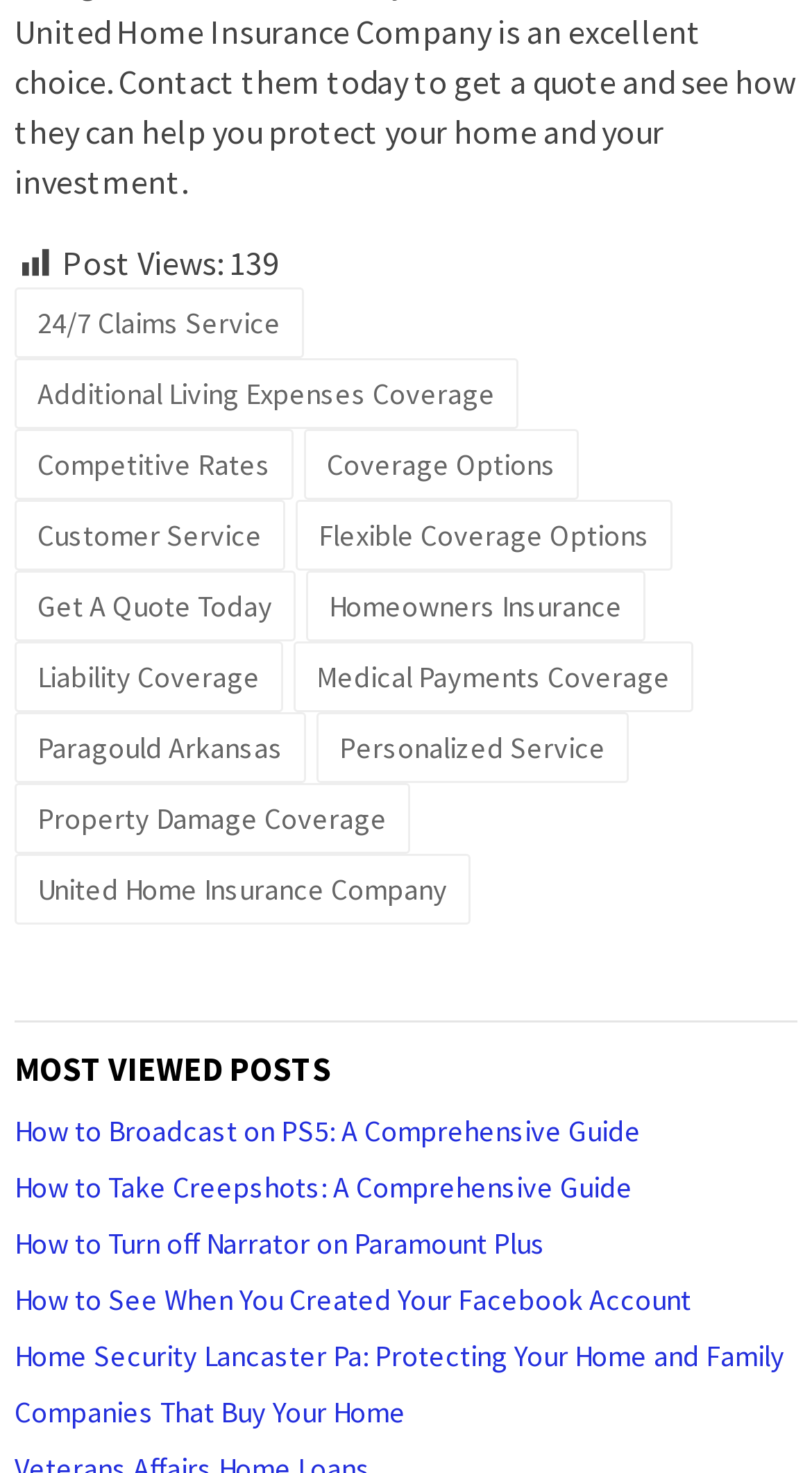Use the details in the image to answer the question thoroughly: 
What type of insurance is mentioned on the webpage?

The webpage mentions 'Homeowners Insurance' as one of the links in the footer section, indicating that it is a type of insurance related to the content of the webpage.